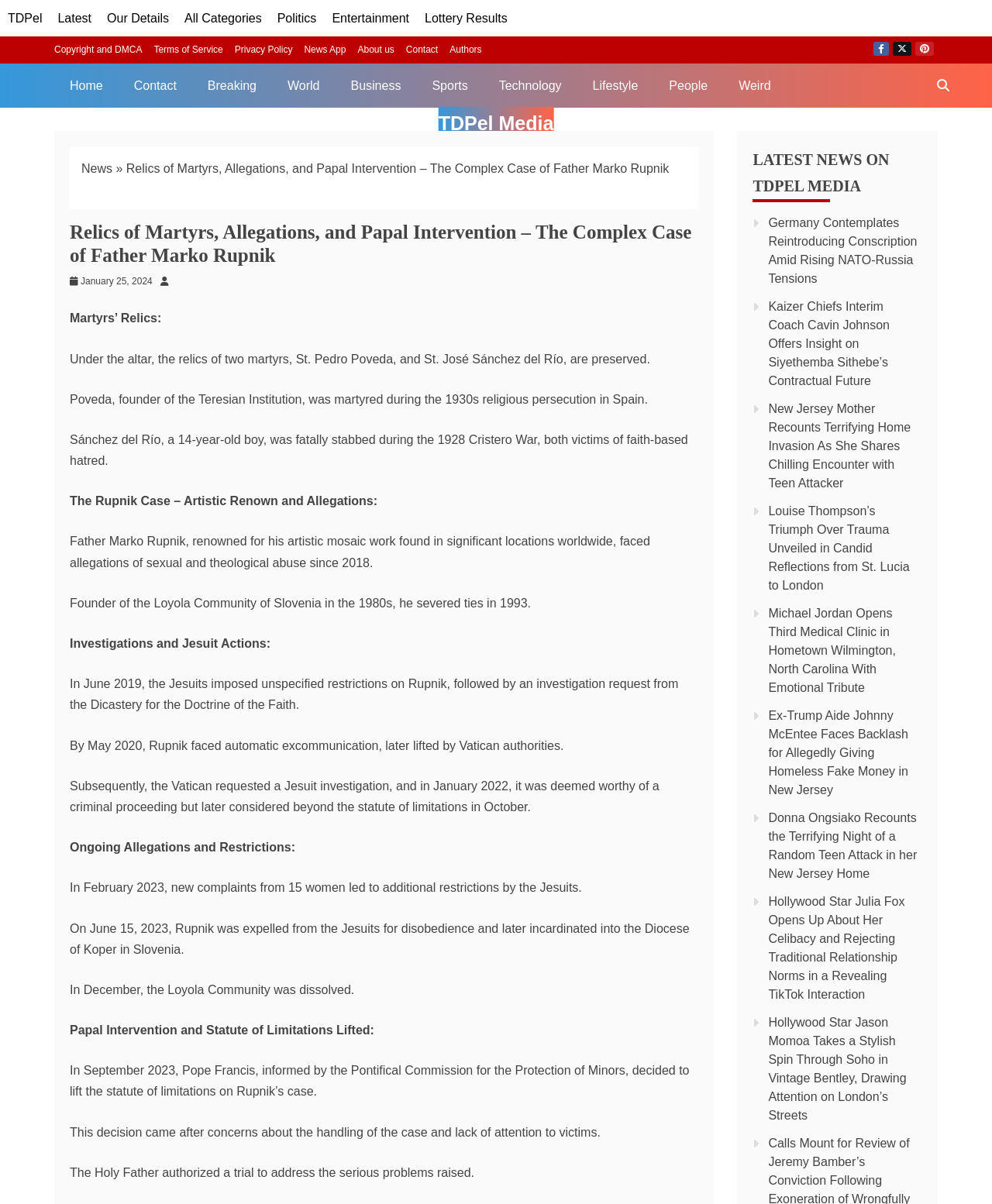For the given element description January 18, 2024January 25, 2024, determine the bounding box coordinates of the UI element. The coordinates should follow the format (top-left x, top-left y, bottom-right x, bottom-right y) and be within the range of 0 to 1.

[0.081, 0.229, 0.154, 0.238]